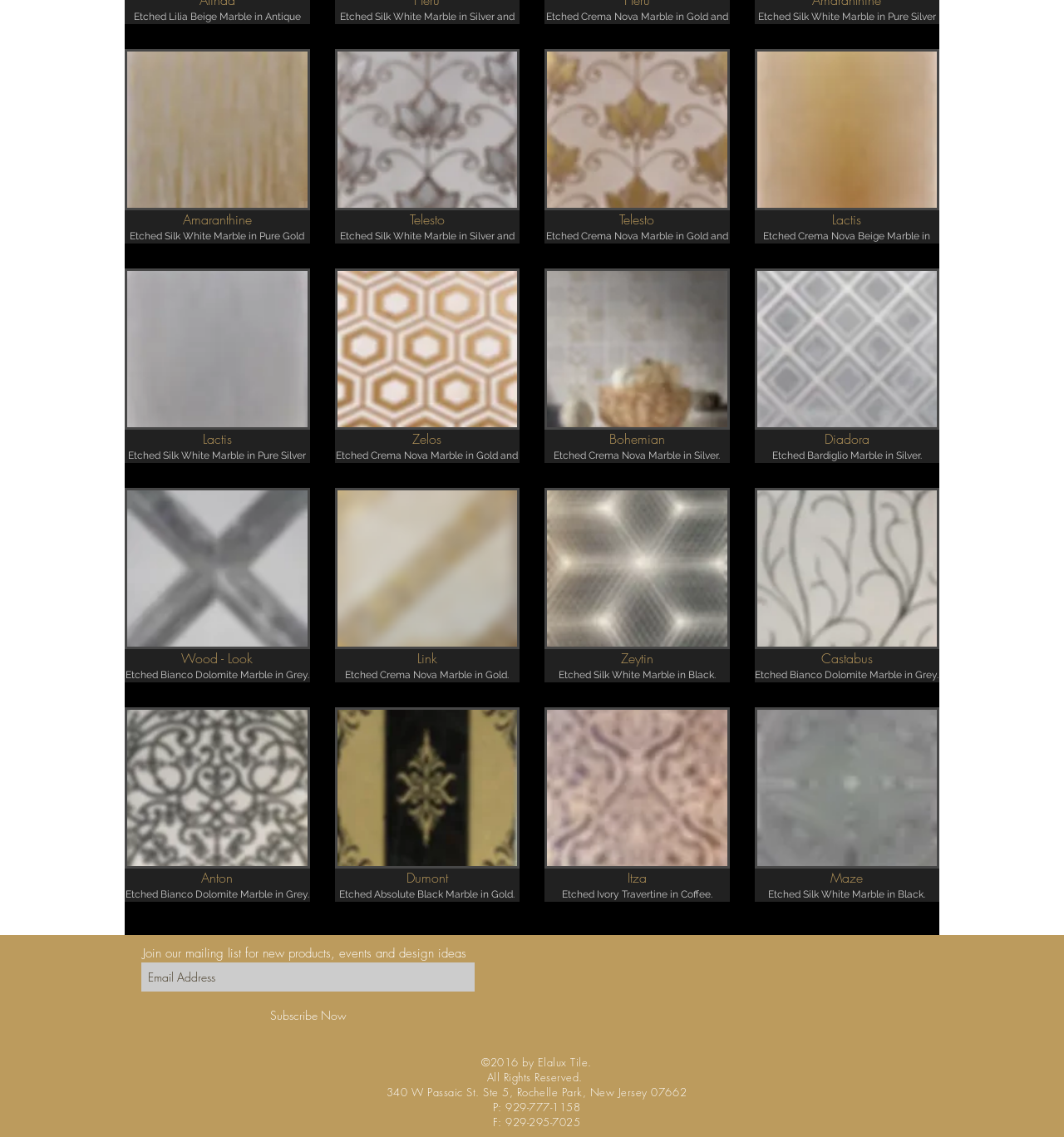Please determine the bounding box coordinates for the UI element described as: "aria-label="30x30_grey"".

[0.829, 0.843, 0.856, 0.868]